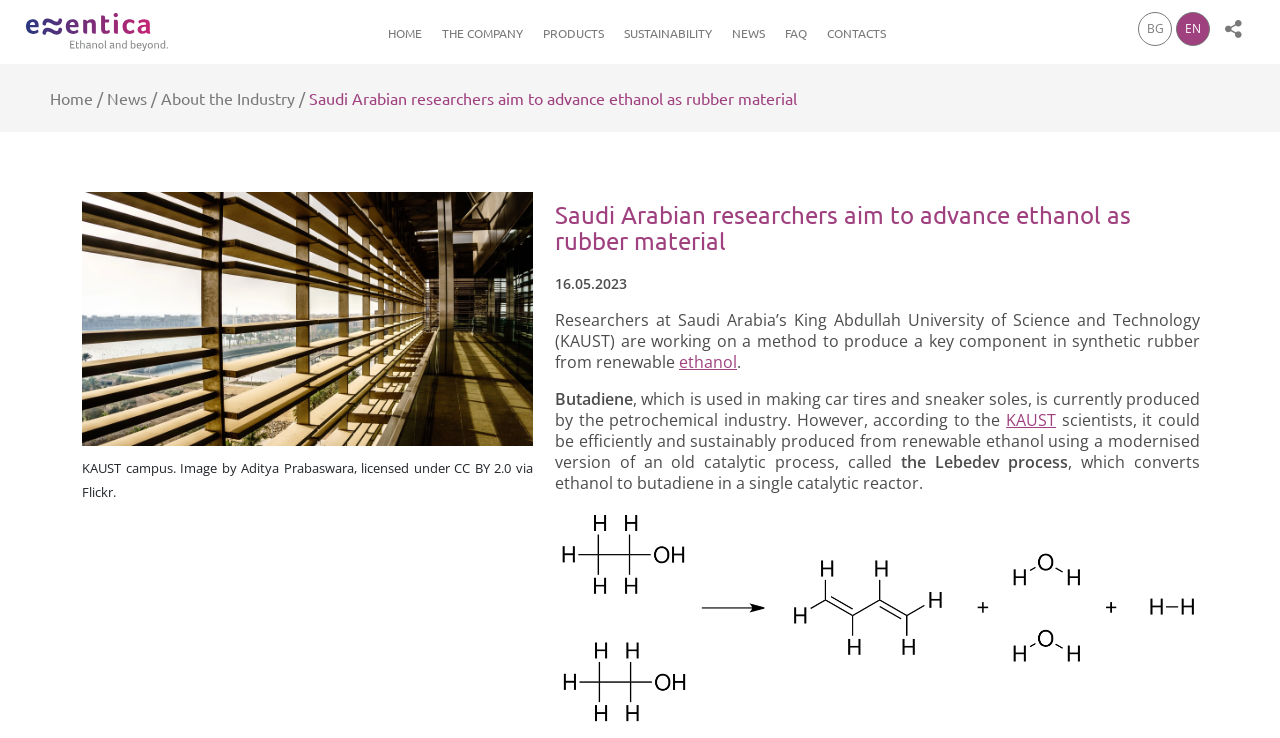Identify the bounding box coordinates of the area that should be clicked in order to complete the given instruction: "Click the HOME link". The bounding box coordinates should be four float numbers between 0 and 1, i.e., [left, top, right, bottom].

[0.303, 0.034, 0.33, 0.056]